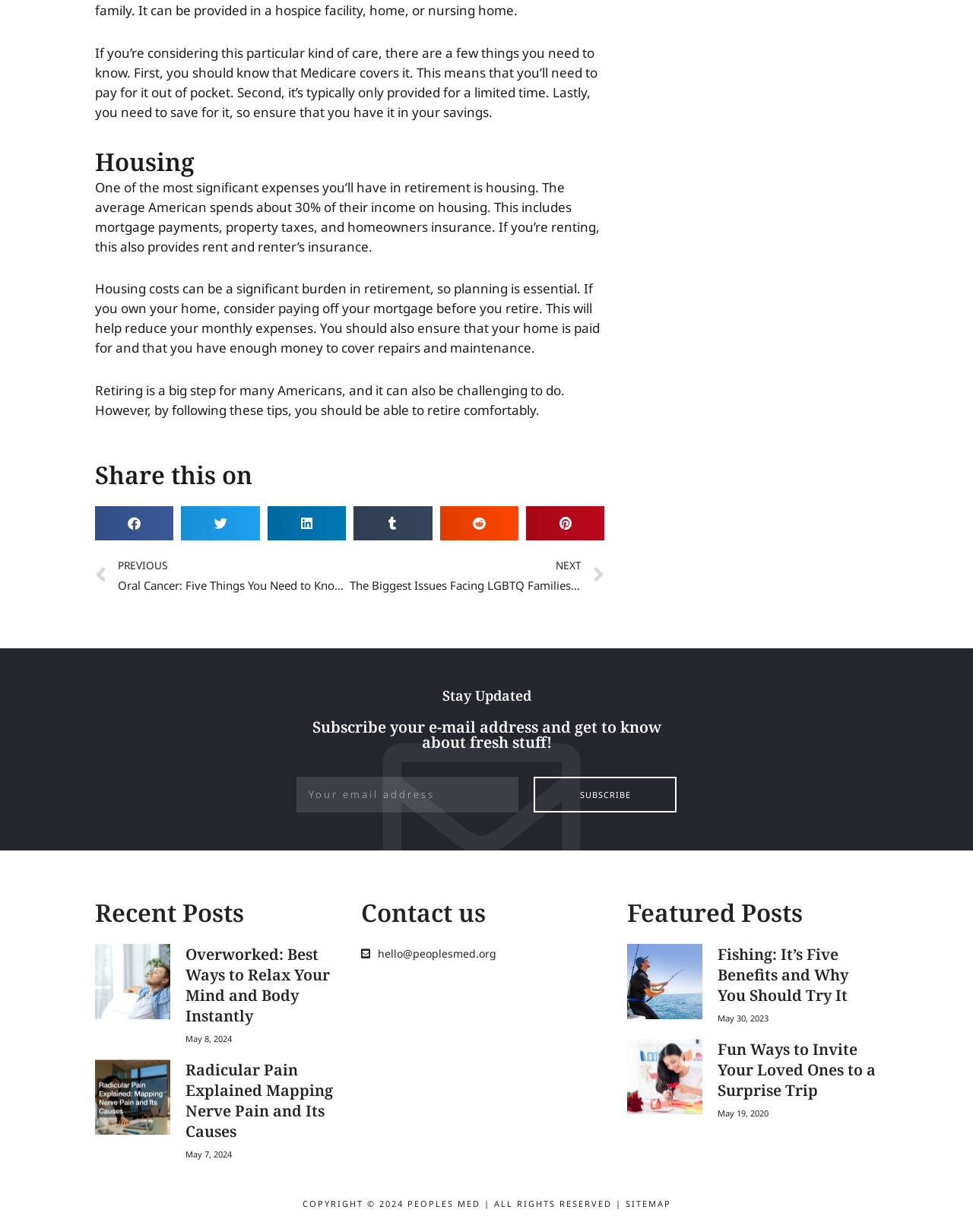Please identify the coordinates of the bounding box for the clickable region that will accomplish this instruction: "Read the article 'Overworked: Best Ways to Relax Your Mind and Body Instantly'".

[0.191, 0.766, 0.355, 0.833]